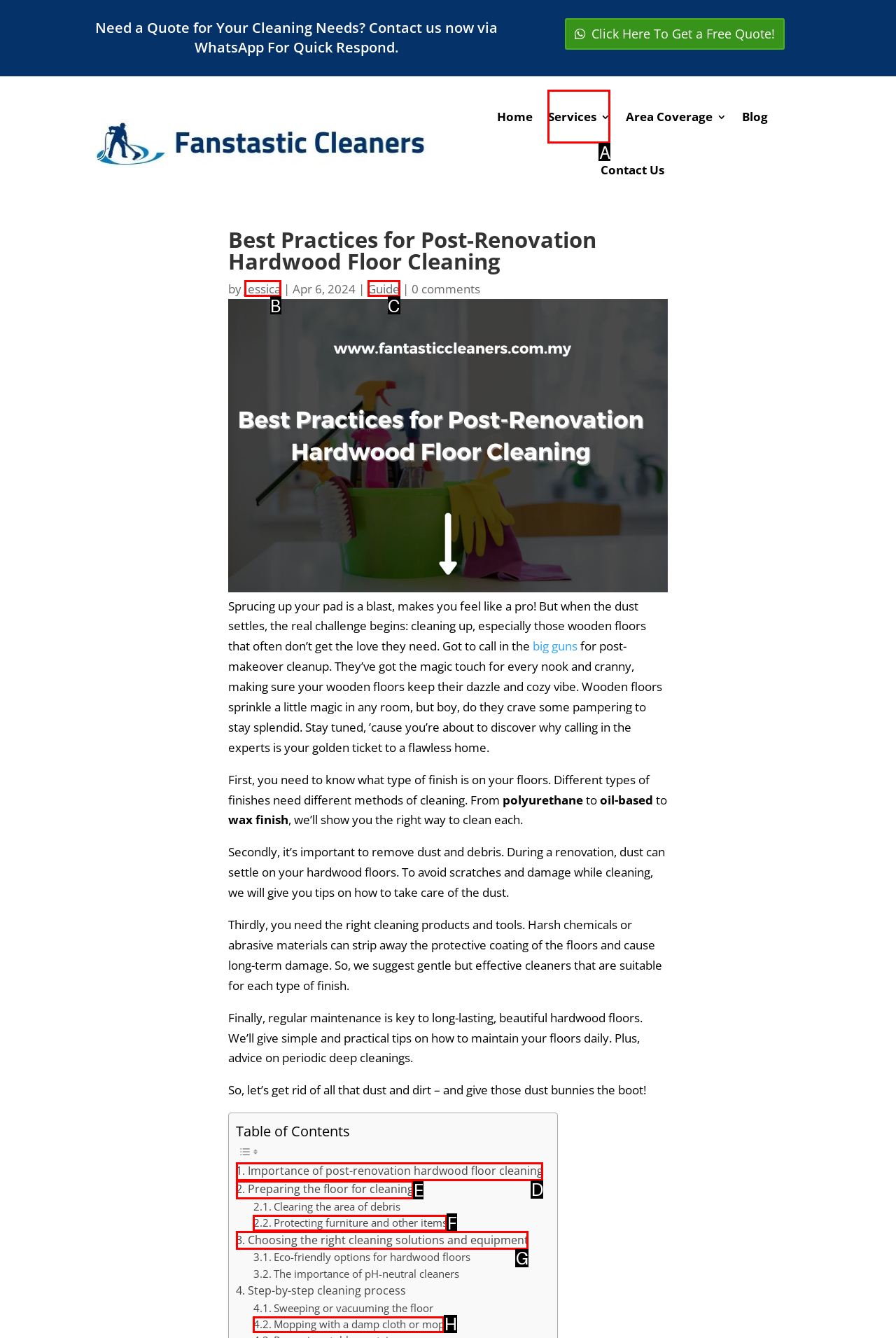Match the description: Protecting furniture and other items to the appropriate HTML element. Respond with the letter of your selected option.

F